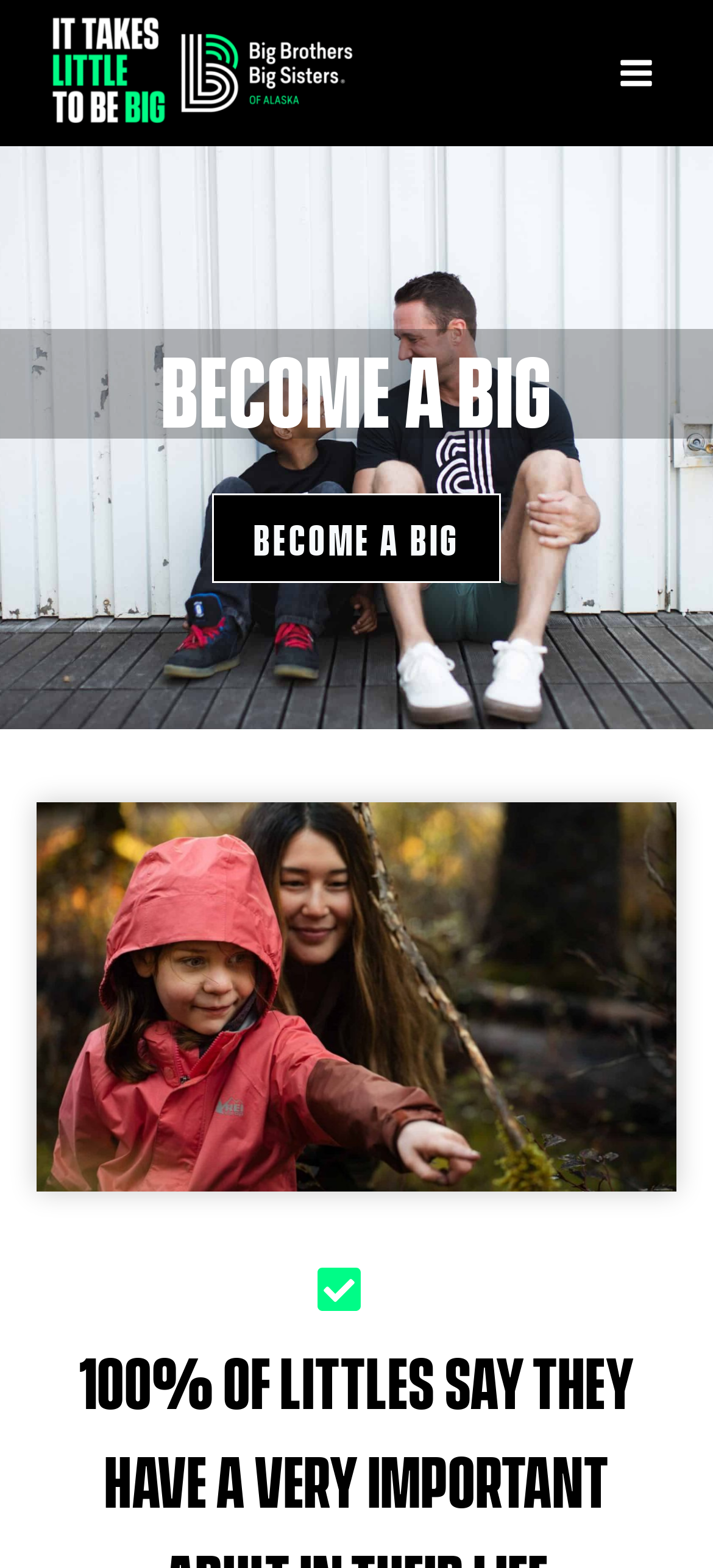What is the main theme of the webpage? Refer to the image and provide a one-word or short phrase answer.

Youth development